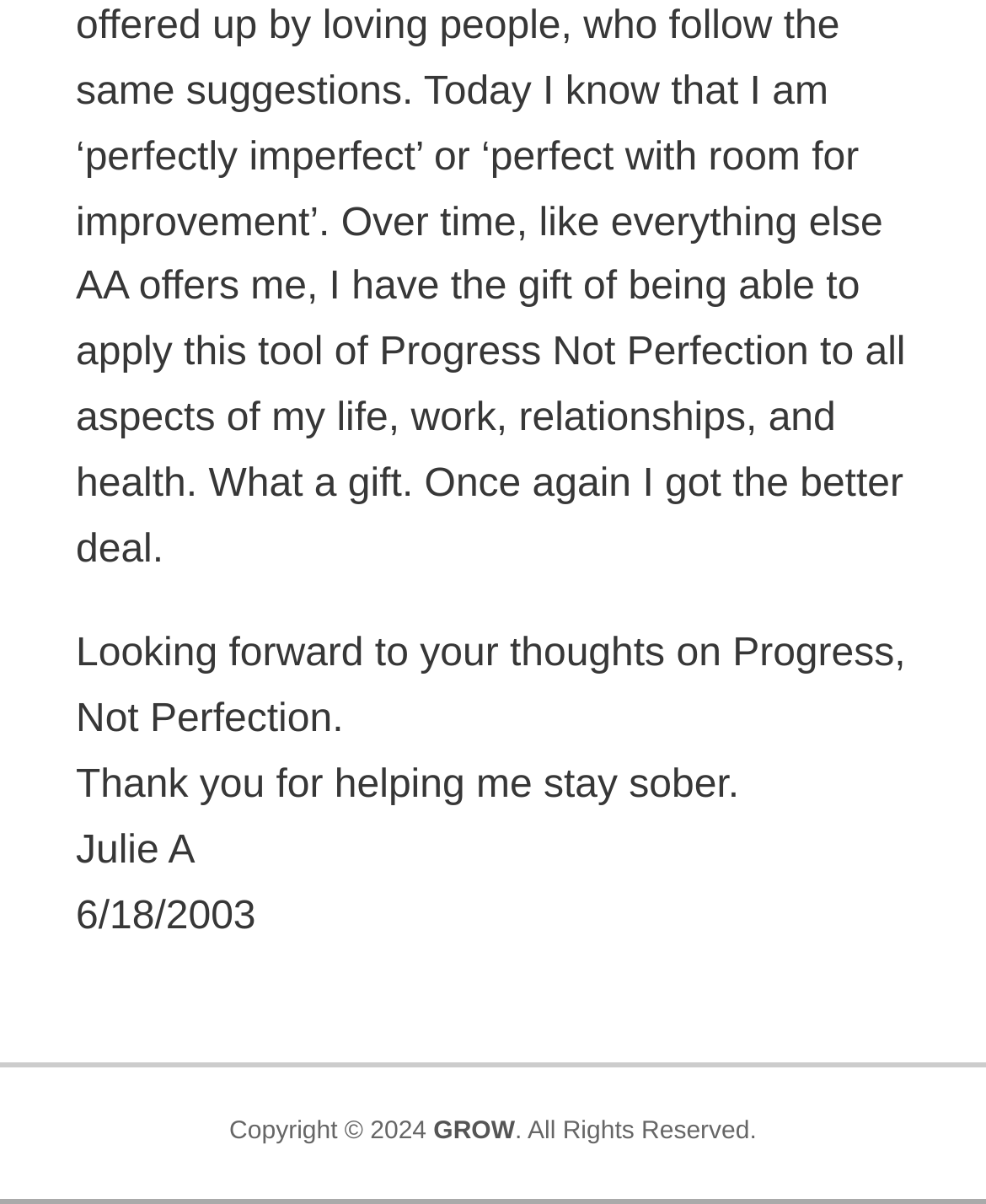With reference to the image, please provide a detailed answer to the following question: What is the tone of the message on the webpage?

The message on the webpage says 'Thank you for helping me stay sober', which indicates a tone of gratitude and appreciation.